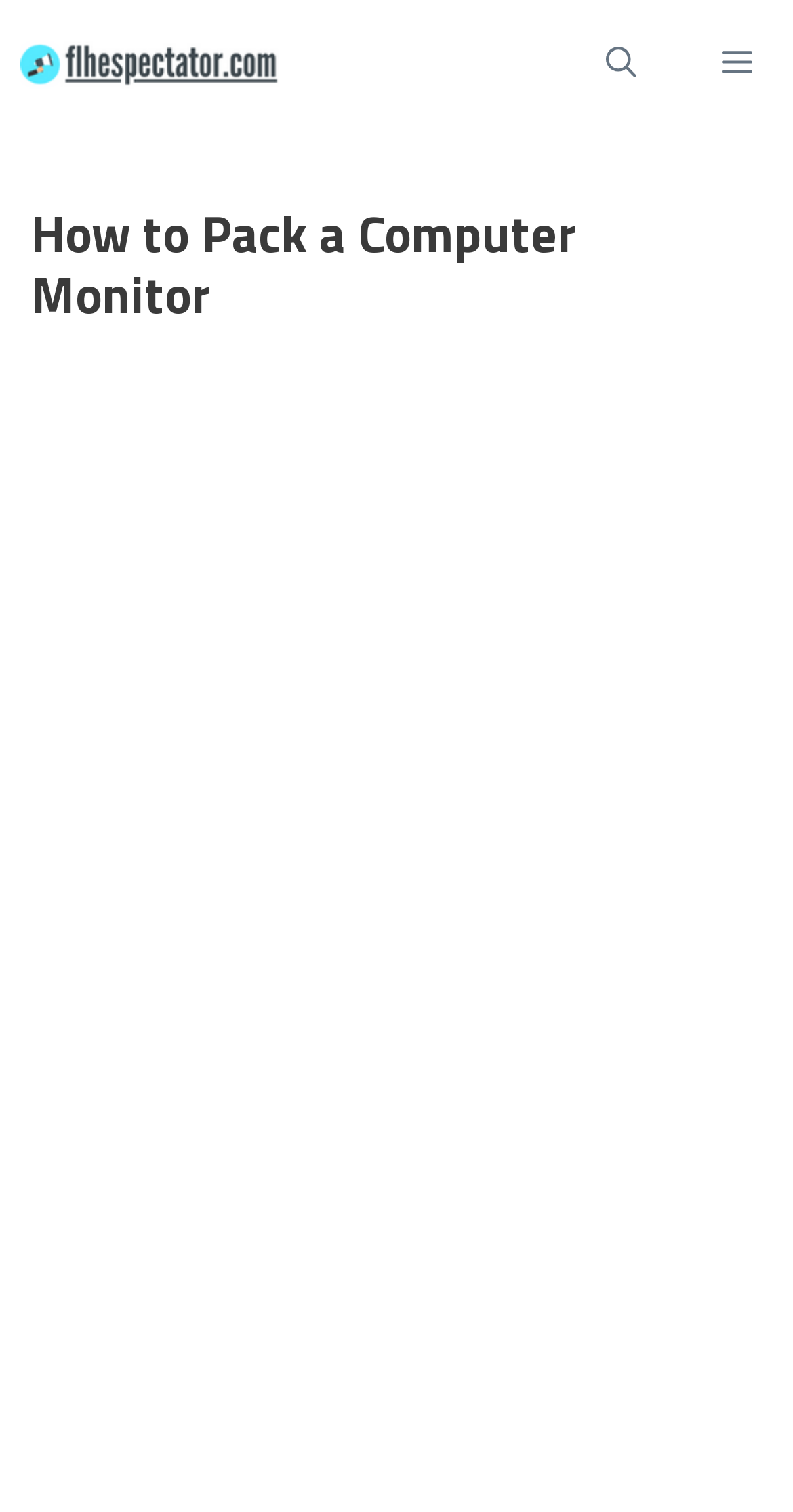Determine the main headline of the webpage and provide its text.

How to Pack a Computer Monitor